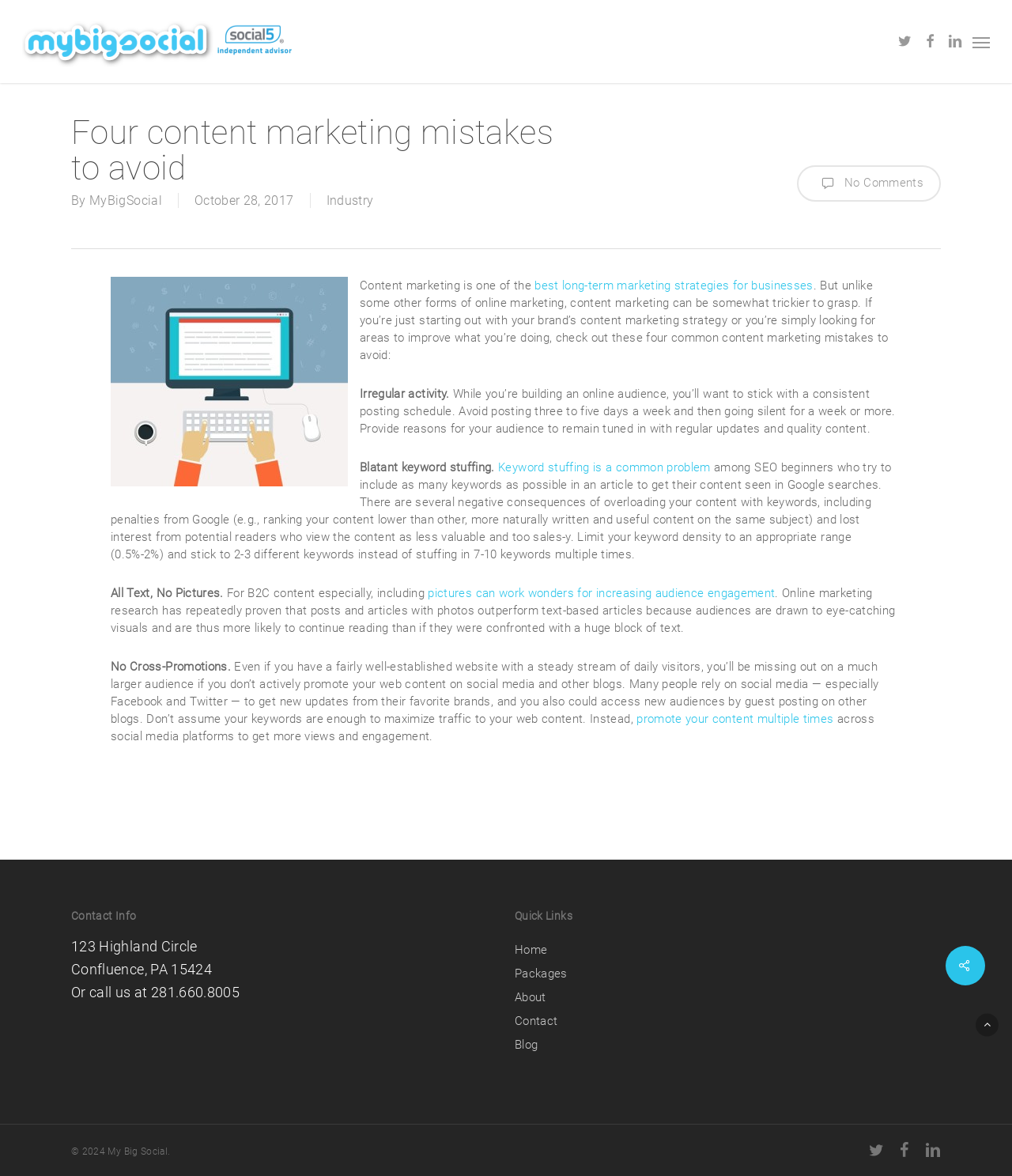What is the topic of the article?
Using the information from the image, give a concise answer in one word or a short phrase.

Content marketing mistakes